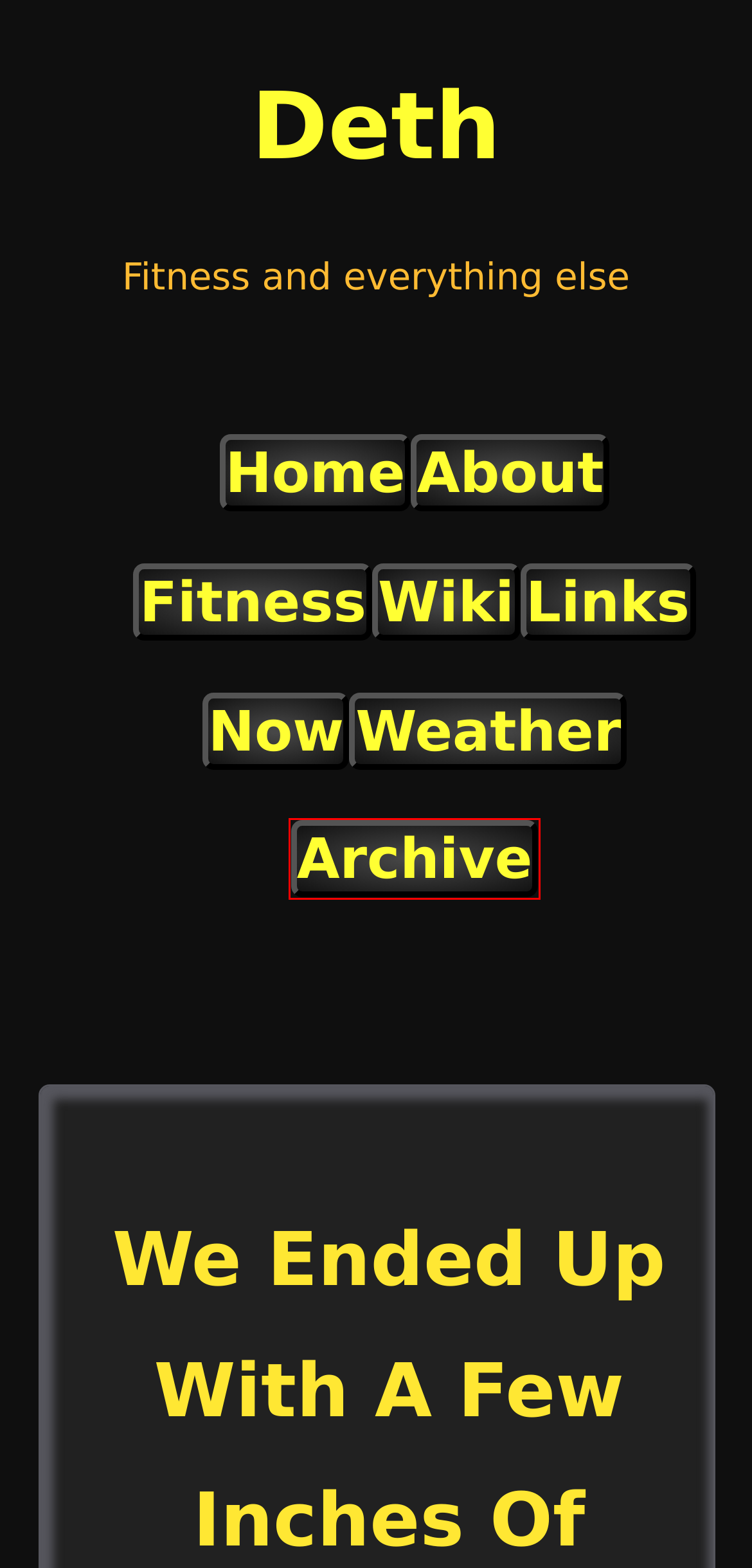Given a webpage screenshot with a UI element marked by a red bounding box, choose the description that best corresponds to the new webpage that will appear after clicking the element. The candidates are:
A. Now | Deth
B. Links | Deth
C. Weather History | Deth
D. Tag: Winter | Deth
E. Wiki | Deth
F. Fitness | Deth
G. About | Deth
H. All Posts | Deth

H